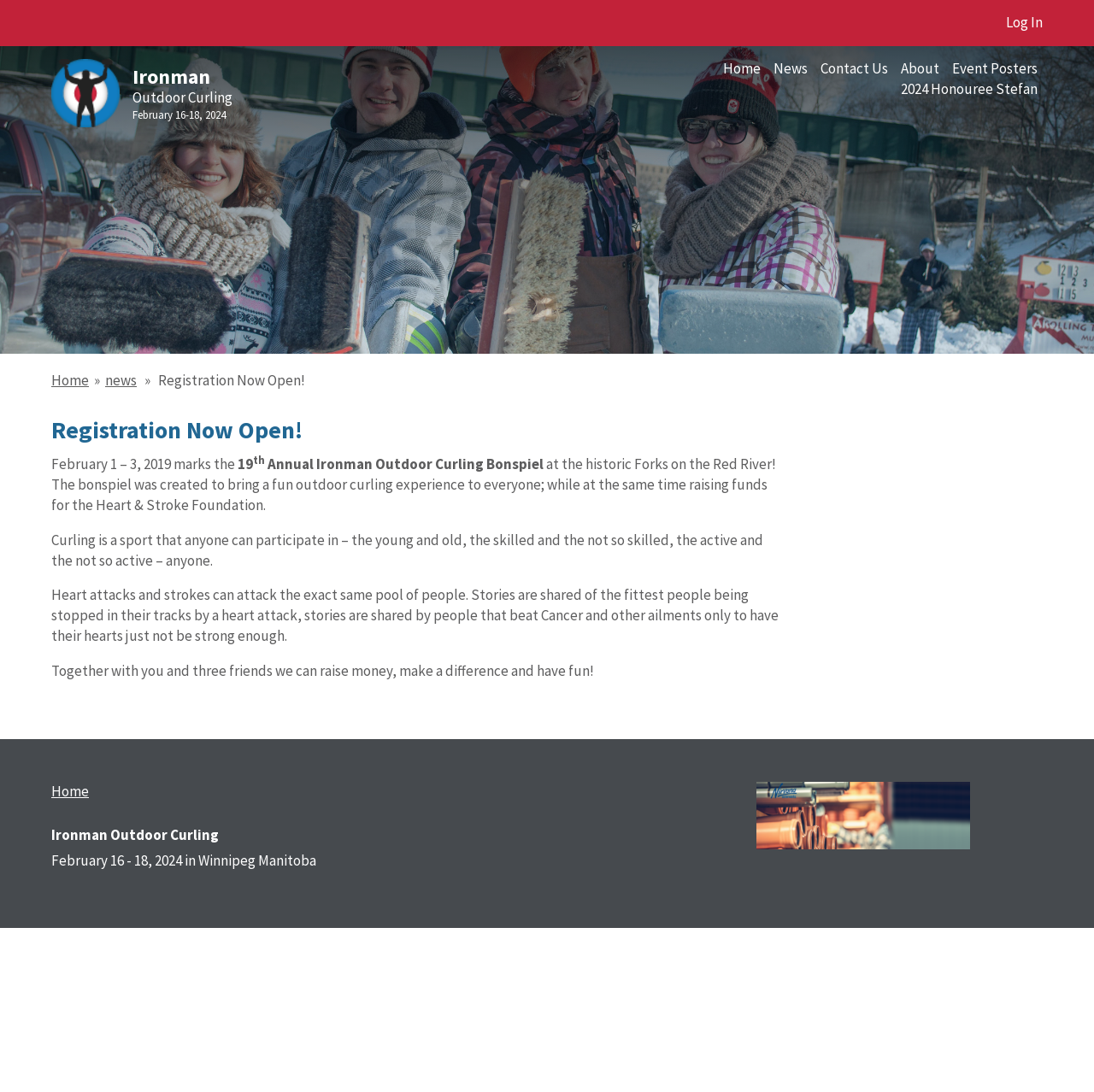Please provide a comprehensive answer to the question below using the information from the image: What is the purpose of the Ironman Outdoor Curling Bonspiel?

I found the answer by reading the text inside the LayoutTableCell element, which states that the bonspiel was created to bring a fun outdoor curling experience to everyone while raising funds for the Heart & Stroke Foundation.